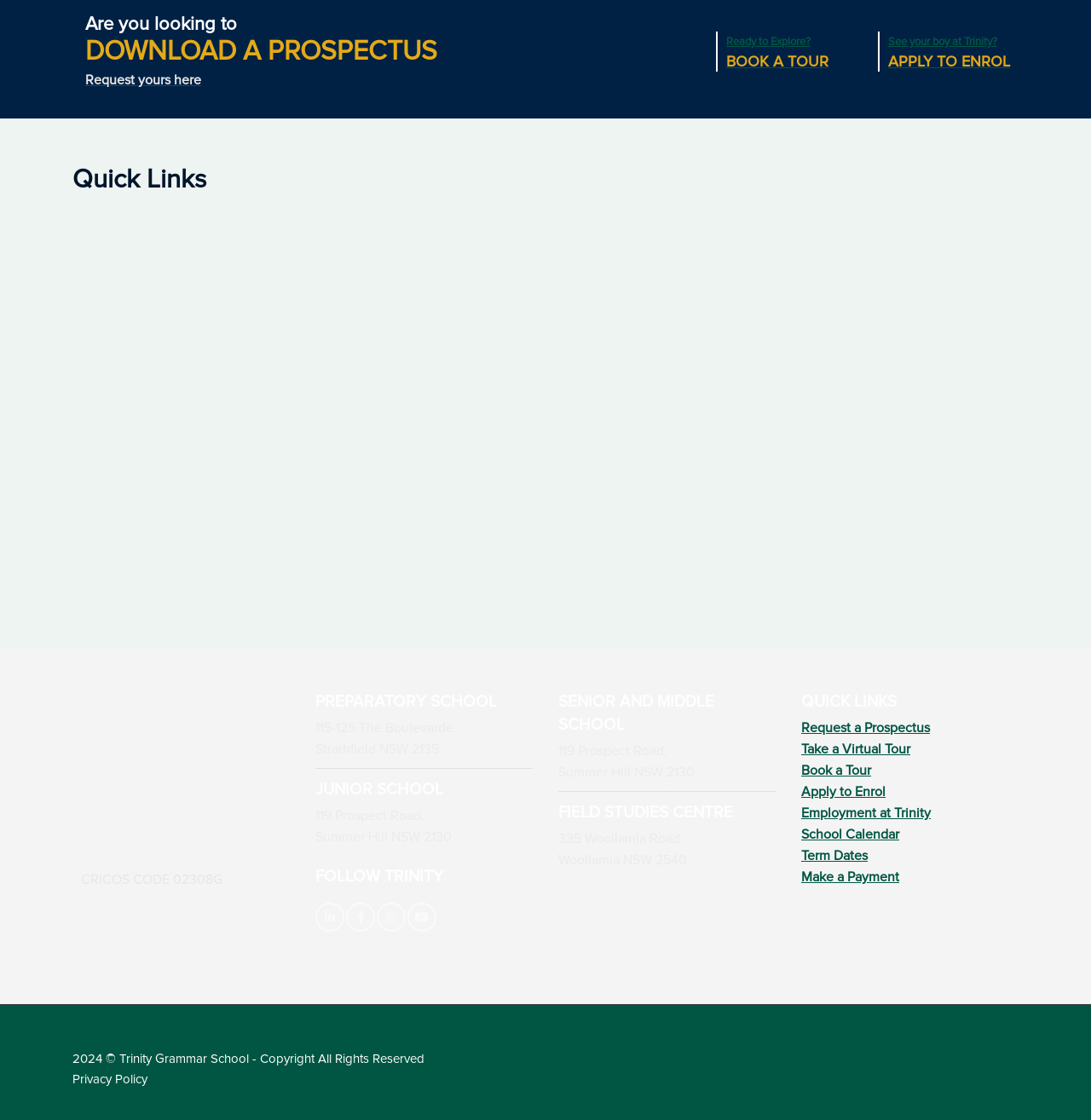Please answer the following question using a single word or phrase: 
What is the link to request a prospectus?

Request yours here